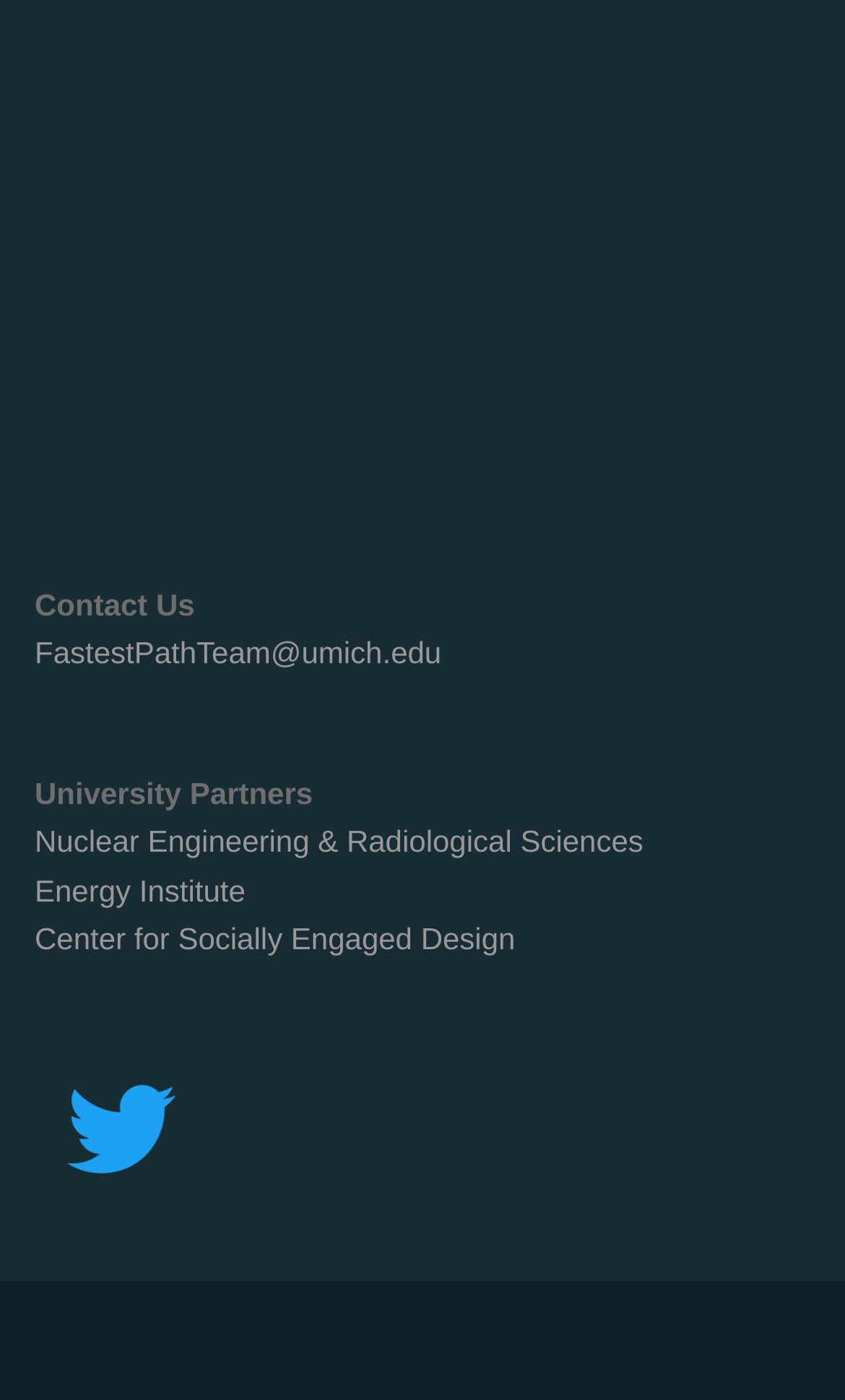Please find the bounding box coordinates (top-left x, top-left y, bottom-right x, bottom-right y) in the screenshot for the UI element described as follows: FastestPathTeam@umich.edu

[0.041, 0.454, 0.522, 0.479]